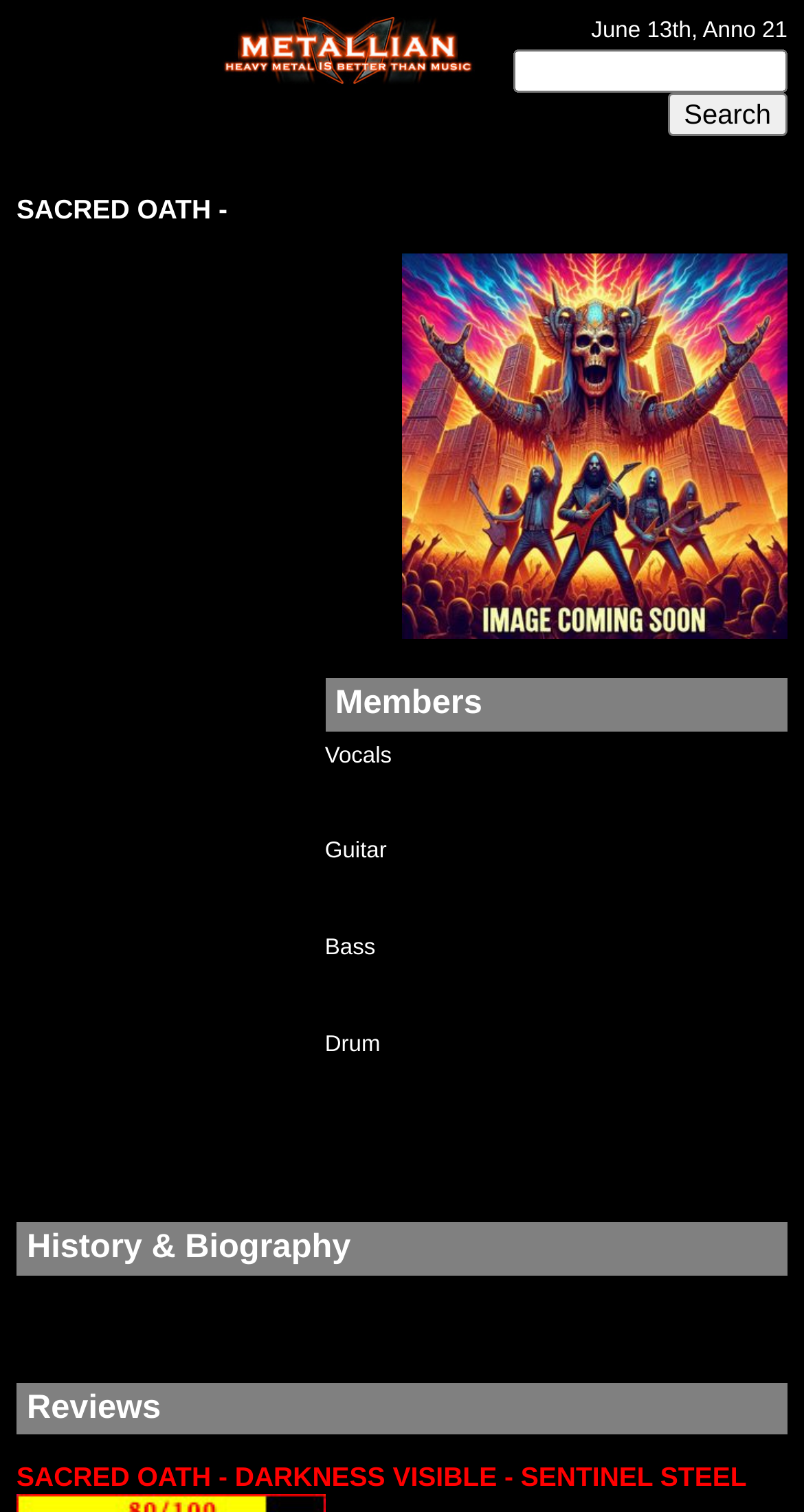With reference to the image, please provide a detailed answer to the following question: What is the name of the band?

The name of the band can be found in the header section of the webpage, where it is written as 'SACRED OATH -'.